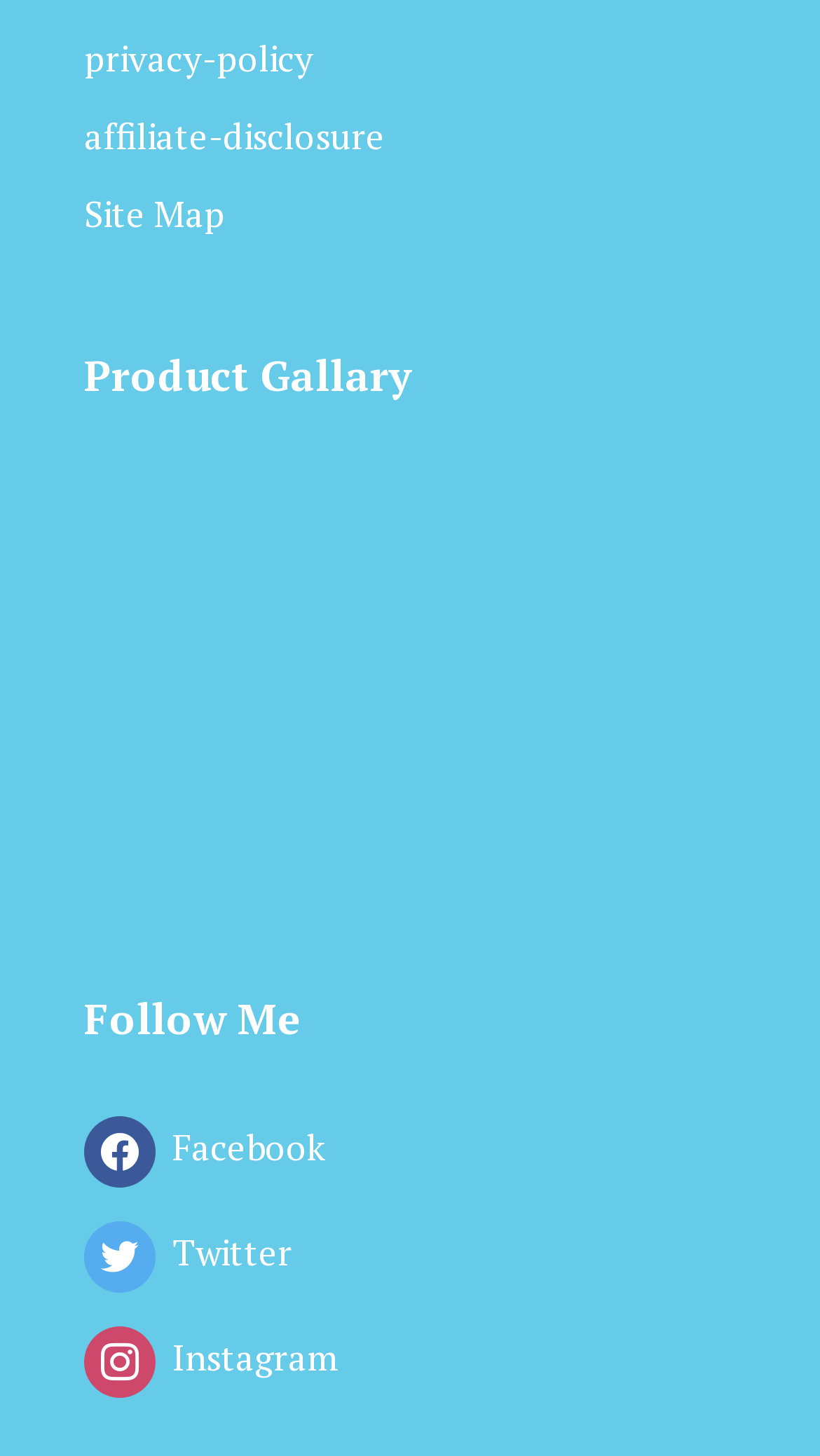Identify the bounding box for the element characterized by the following description: "affiliate-disclosure".

[0.103, 0.077, 0.469, 0.11]